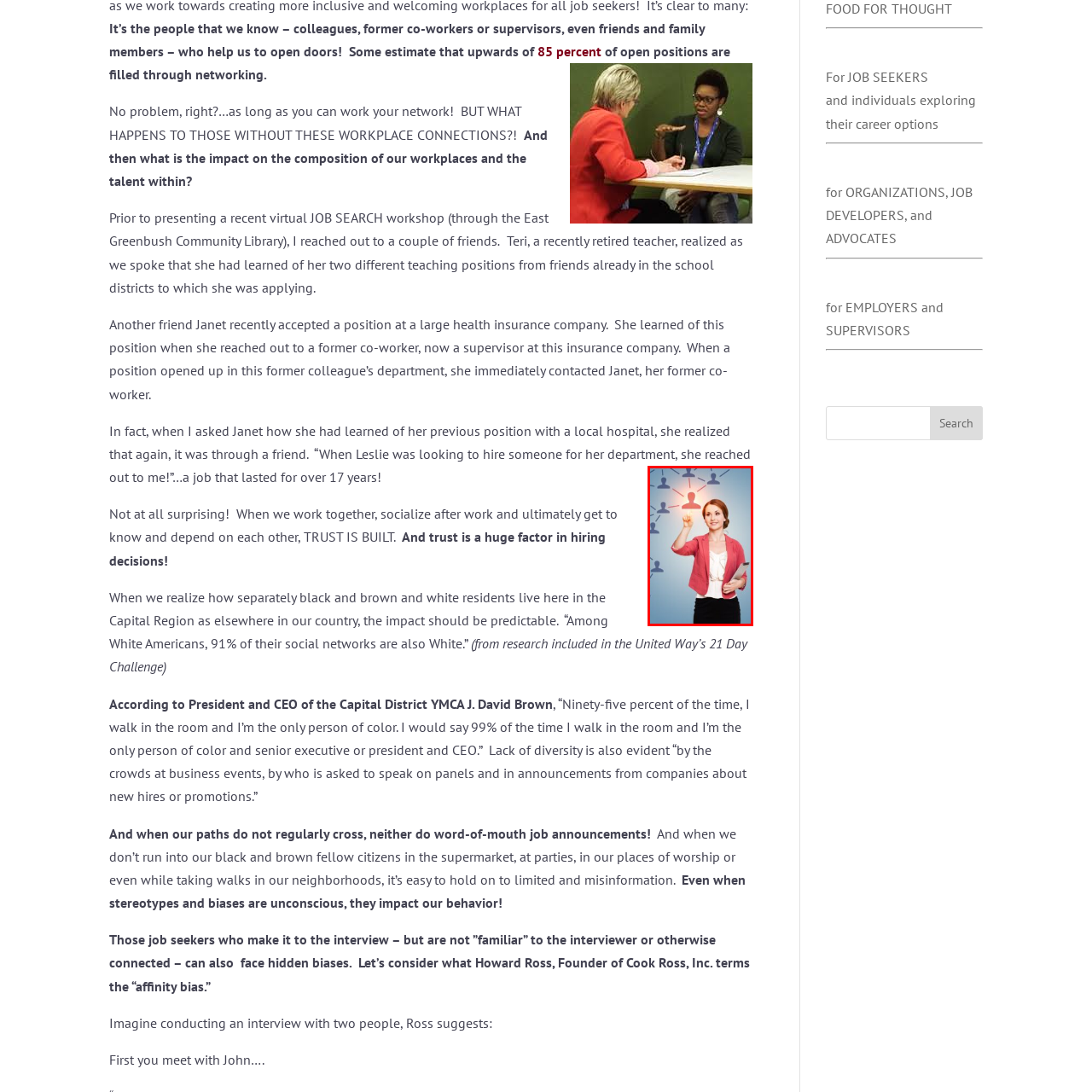Observe the image enclosed by the red box and thoroughly answer the subsequent question based on the visual details: What is the dominant color of the background?

The caption describes the background as featuring a gradient blue color, which enhances the imagery of networking and provides a visually appealing contrast to the woman's outfit.